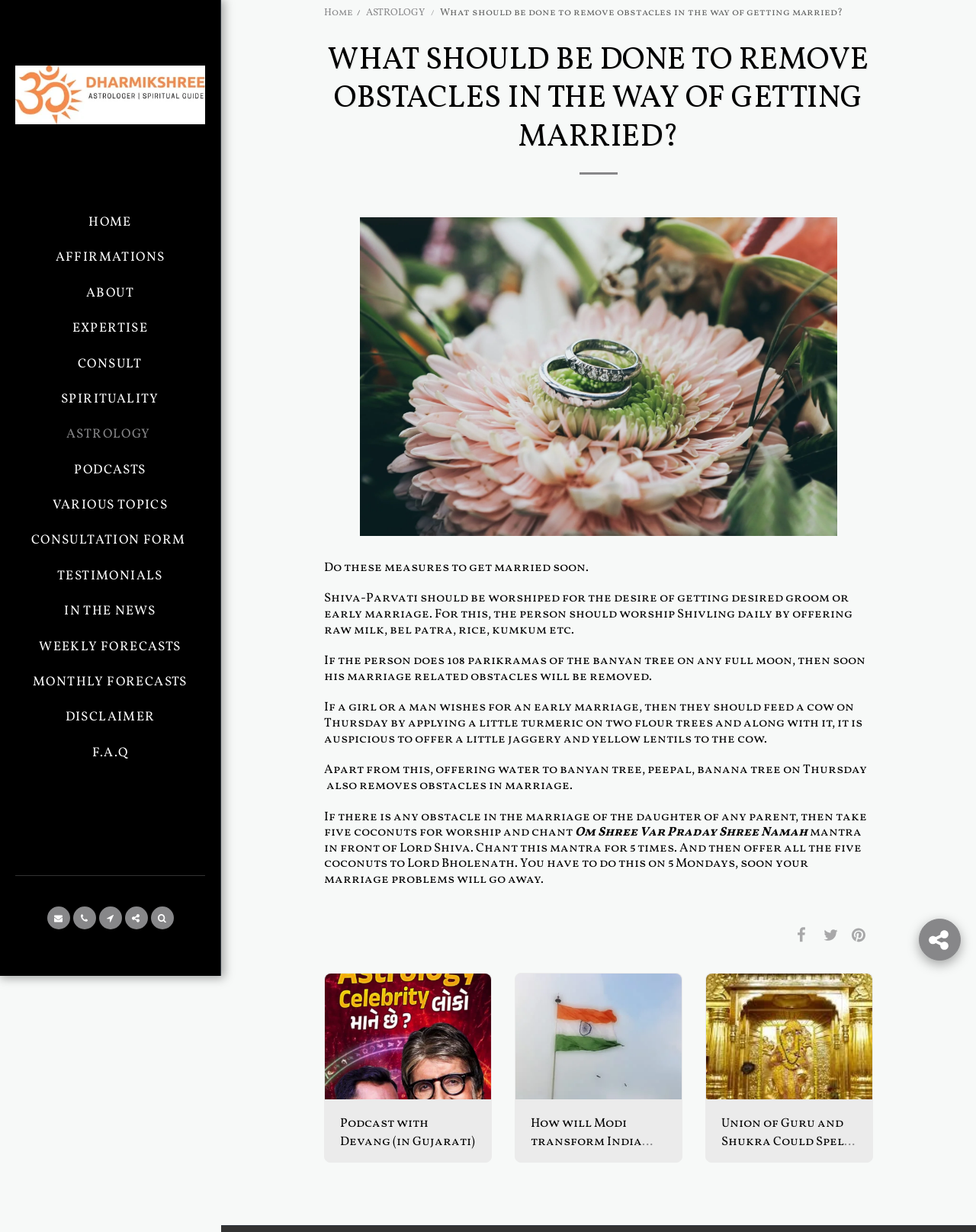Please extract and provide the main headline of the webpage.

WHAT SHOULD BE DONE TO REMOVE OBSTACLES IN THE WAY OF GETTING MARRIED?